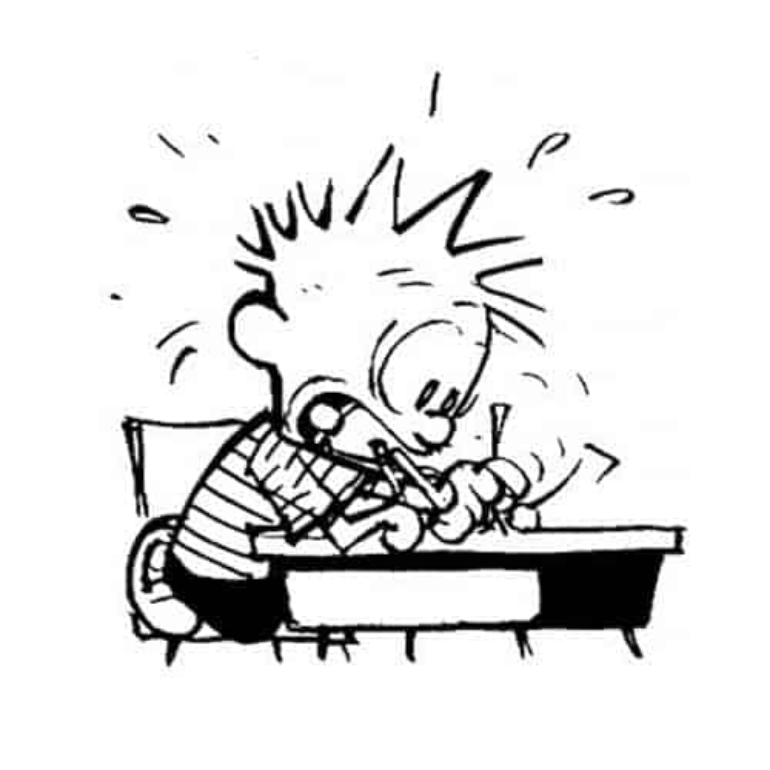What is radiating from Calvin's head?
Answer the question with just one word or phrase using the image.

Wild, spiky lines